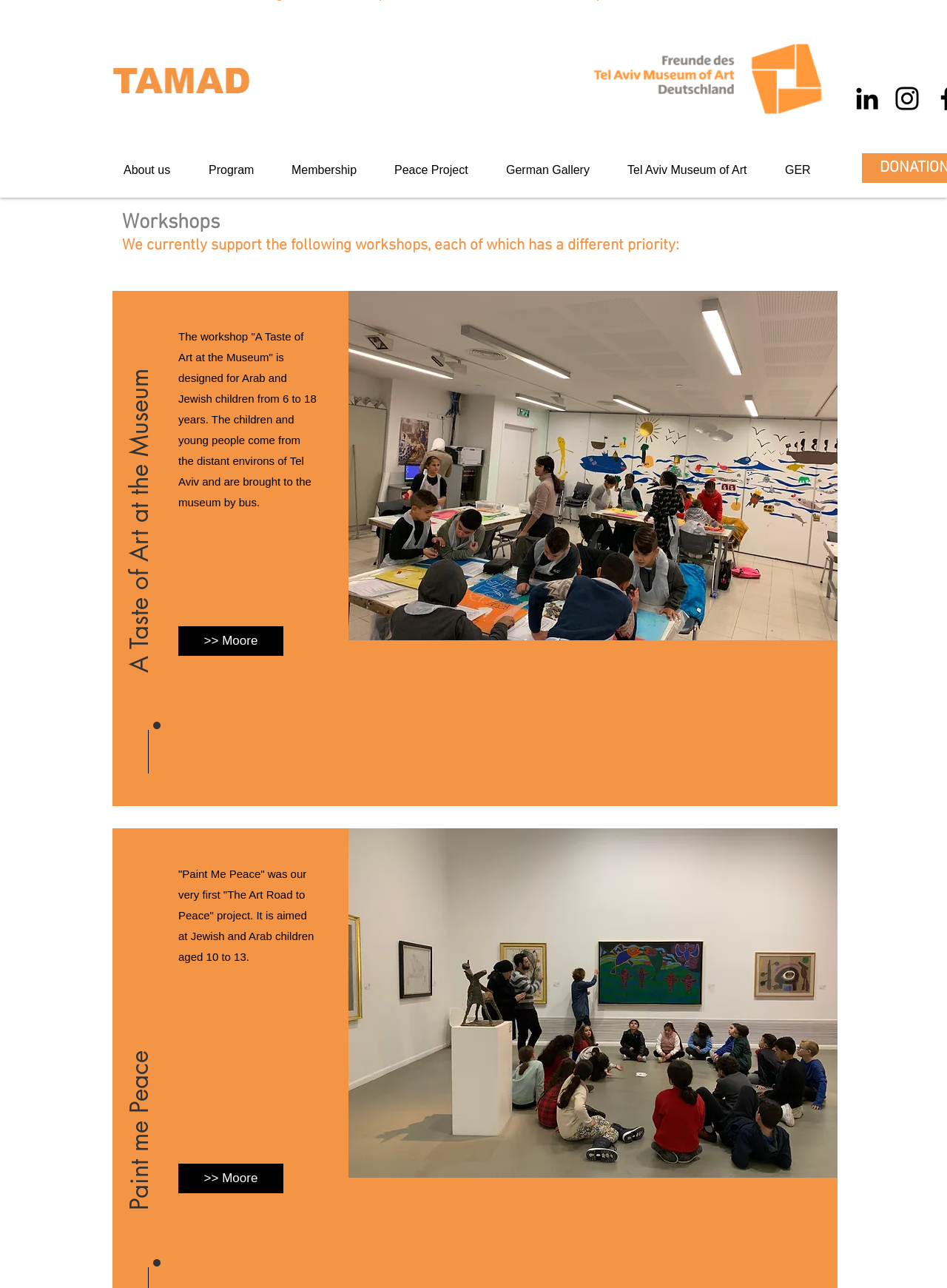Use the details in the image to answer the question thoroughly: 
What is the age range of children for the 'Paint me Peace' project?

I found the answer by reading the description of the 'Paint me Peace' project. The text states that the project is aimed at Jewish and Arab children aged 10 to 13.